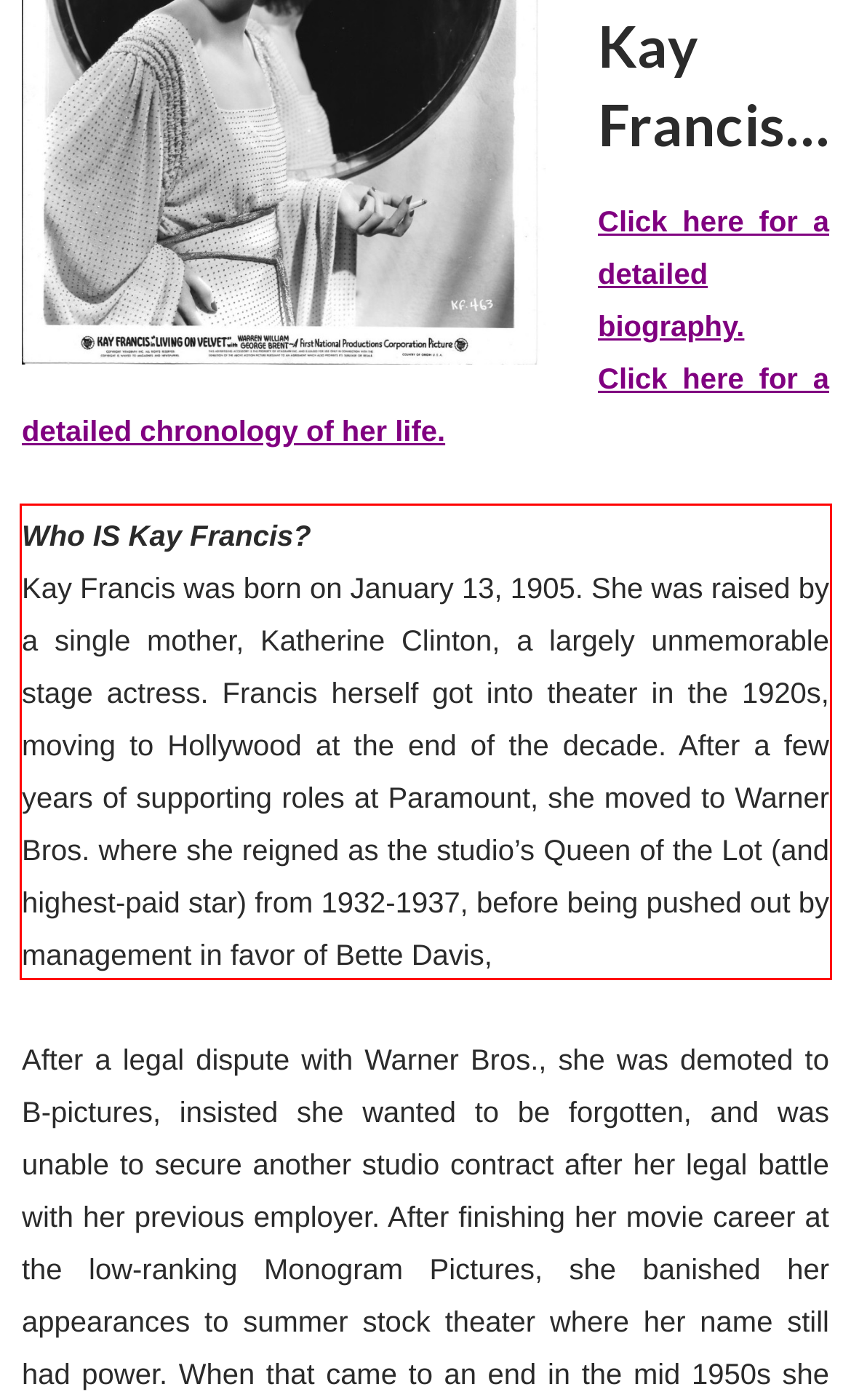You are given a screenshot of a webpage with a UI element highlighted by a red bounding box. Please perform OCR on the text content within this red bounding box.

Who IS Kay Francis? Kay Francis was born on January 13, 1905. She was raised by a single mother, Katherine Clinton, a largely unmemorable stage actress. Francis herself got into theater in the 1920s, moving to Hollywood at the end of the decade. After a few years of supporting roles at Paramount, she moved to Warner Bros. where she reigned as the studio’s Queen of the Lot (and highest-paid star) from 1932-1937, before being pushed out by management in favor of Bette Davis,